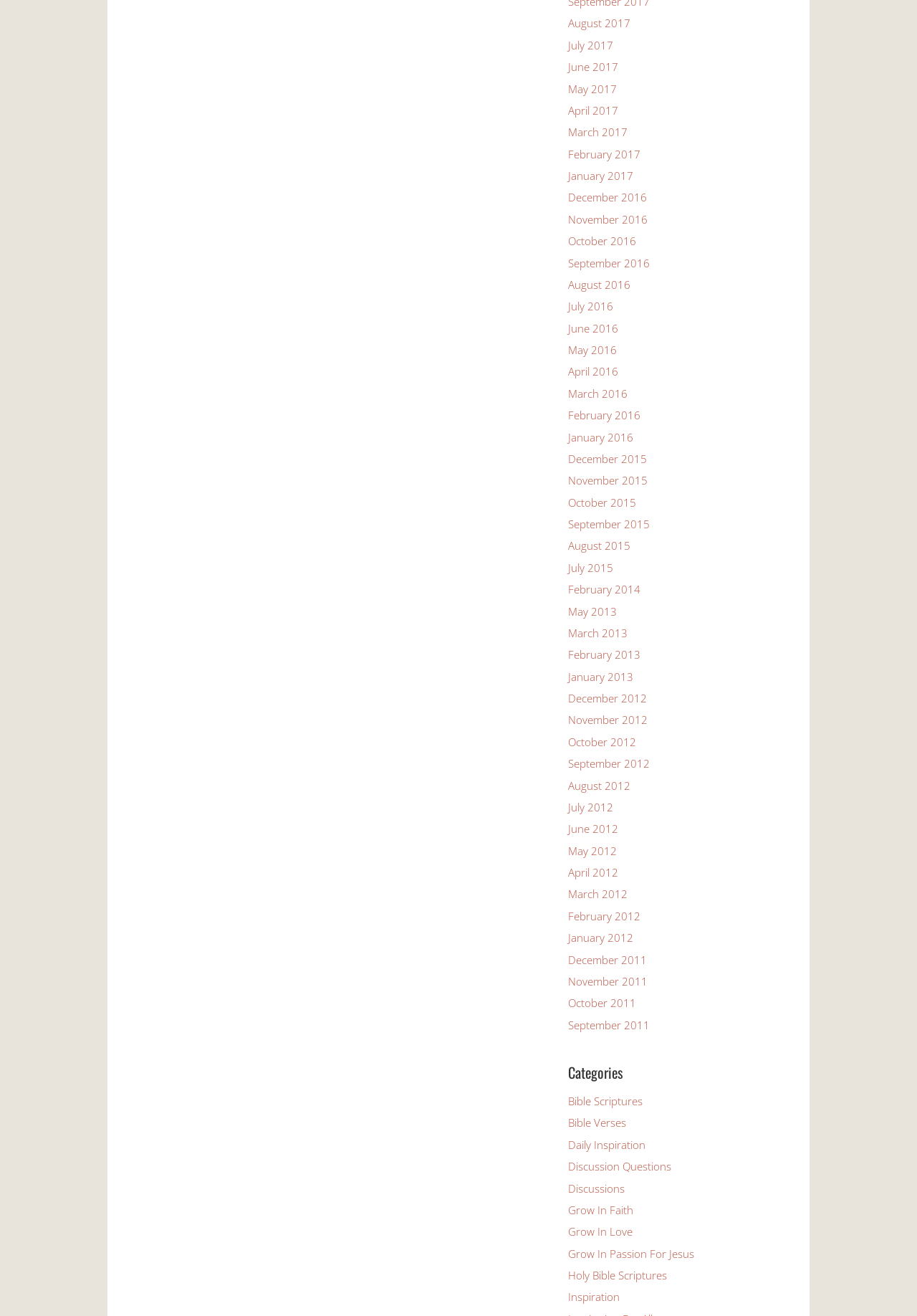Refer to the image and provide an in-depth answer to the question: 
How many categories are listed?

I counted the number of links under the 'Categories' heading and found 10 categories listed, including 'Bible Scriptures', 'Bible Verses', and 'Inspiration'.